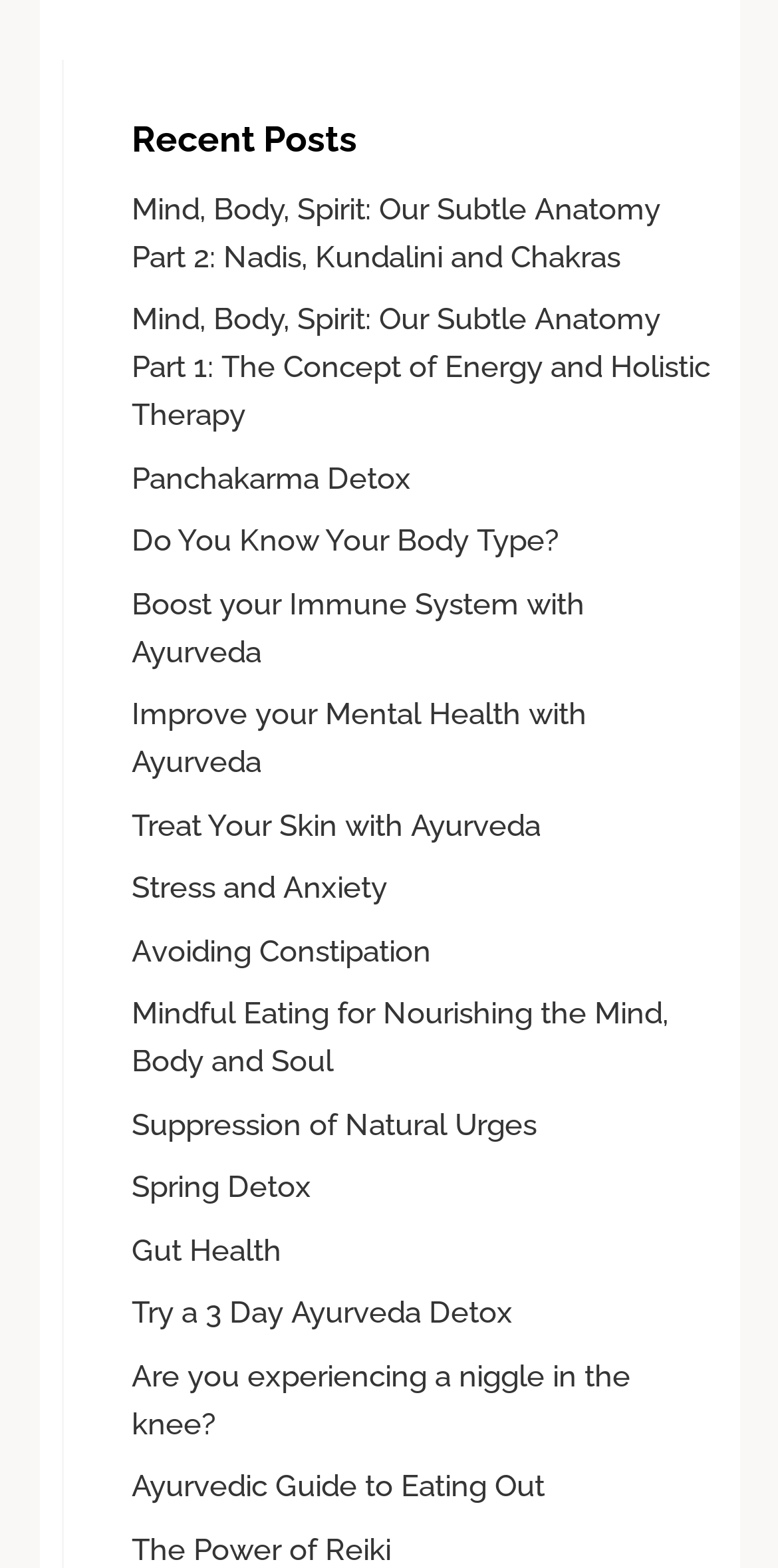Locate the bounding box of the UI element described in the following text: "Avoiding Constipation".

[0.169, 0.595, 0.554, 0.618]